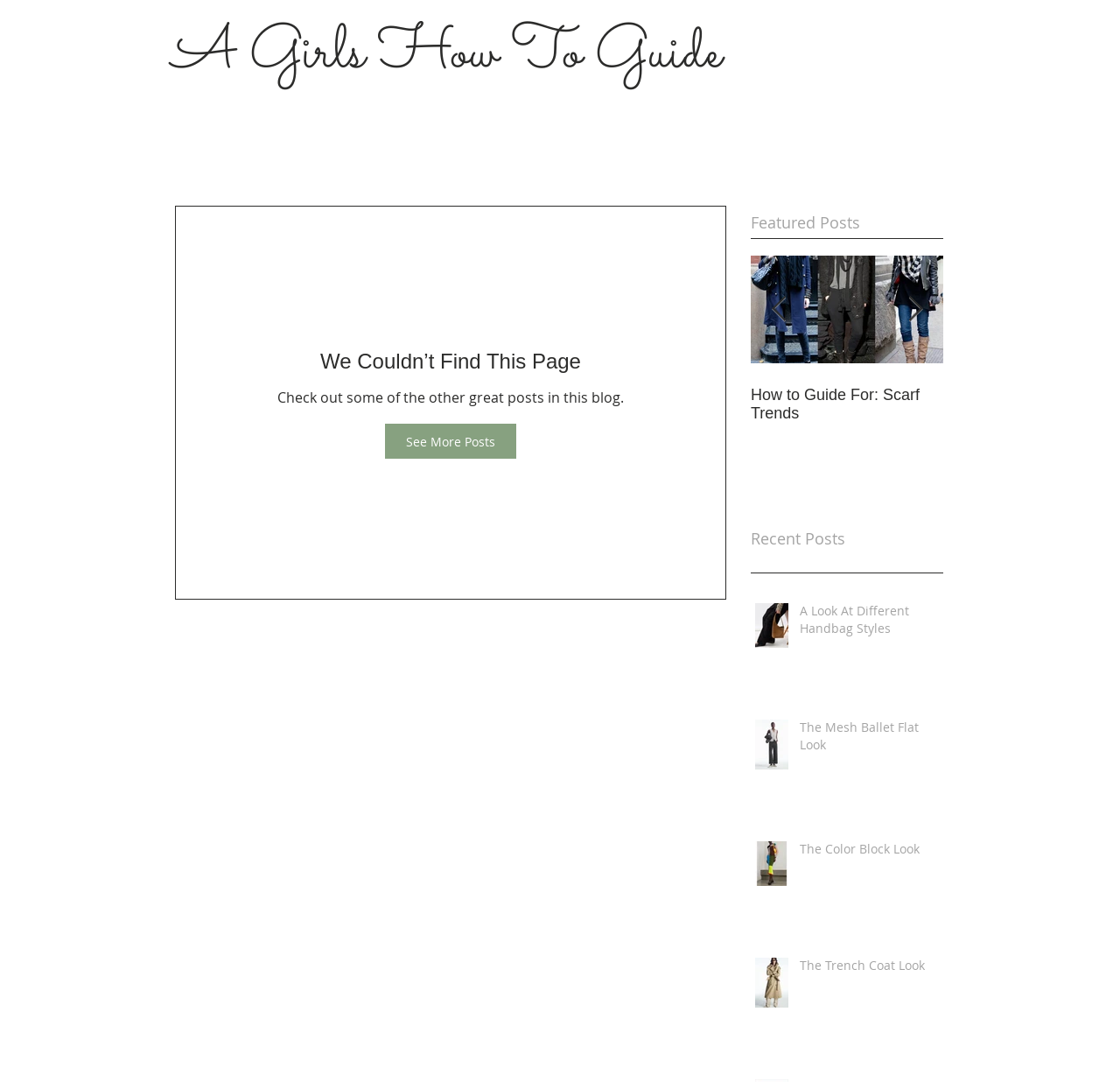Give a one-word or short-phrase answer to the following question: 
How many recent posts are displayed?

4